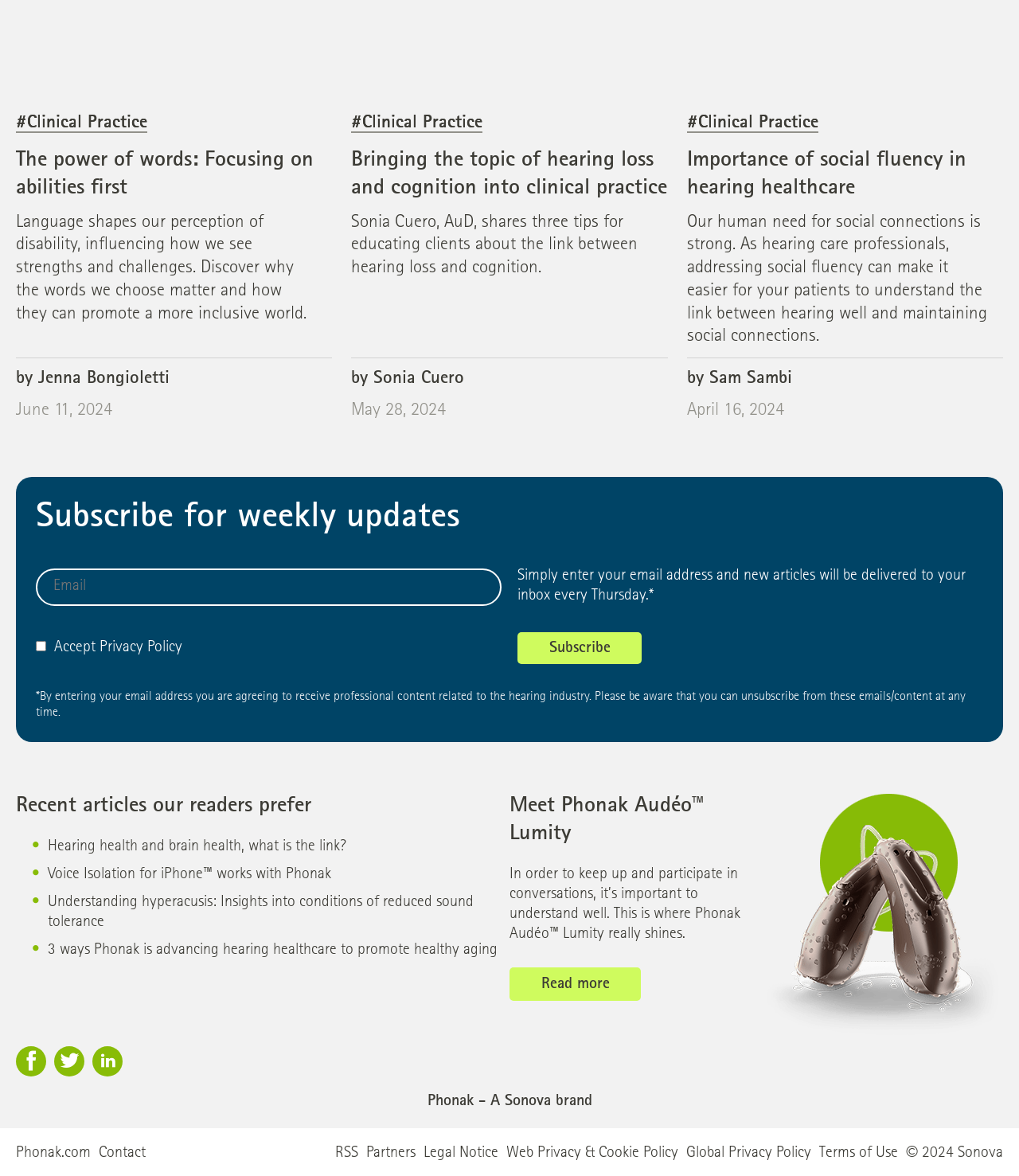Please identify the bounding box coordinates of the element's region that needs to be clicked to fulfill the following instruction: "Check recent articles". The bounding box coordinates should consist of four float numbers between 0 and 1, i.e., [left, top, right, bottom].

[0.016, 0.674, 0.5, 0.698]